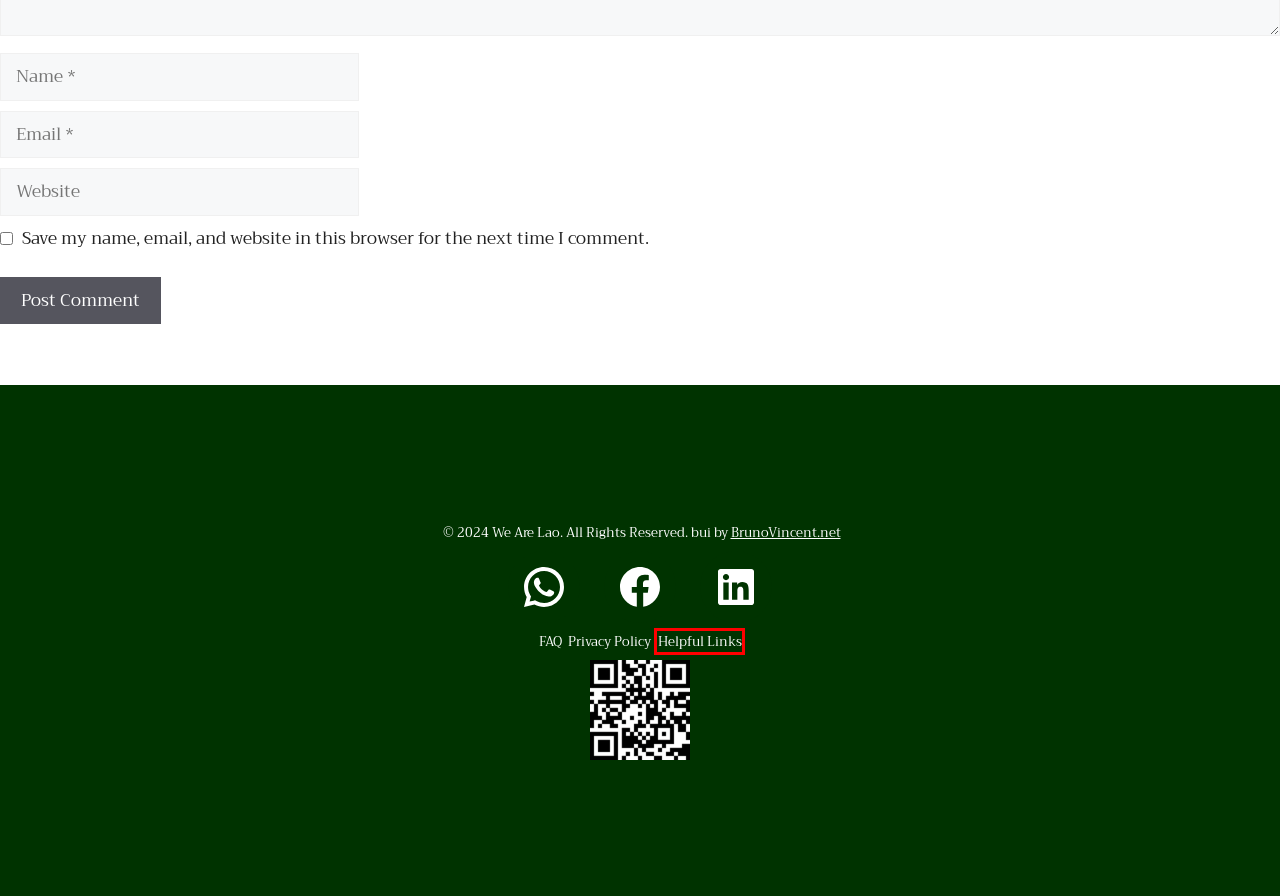A screenshot of a webpage is provided, featuring a red bounding box around a specific UI element. Identify the webpage description that most accurately reflects the new webpage after interacting with the selected element. Here are the candidates:
A. Things To Do In Laos – Wearelao.com
B. Pullman Luang Prabang offers Sunday Brunch Buffet – Wearelao.com
C. Destinations – Wearelao.com
D. Glamping a Hit in Luang Prabang – Wearelao.com
E. Helpful Links – Wearelao.com
F. Web Site Design Services & Online Marketing Strategies
G. 新华网_让新闻离你更近
H. Privacy Policy – Wearelao.com

E